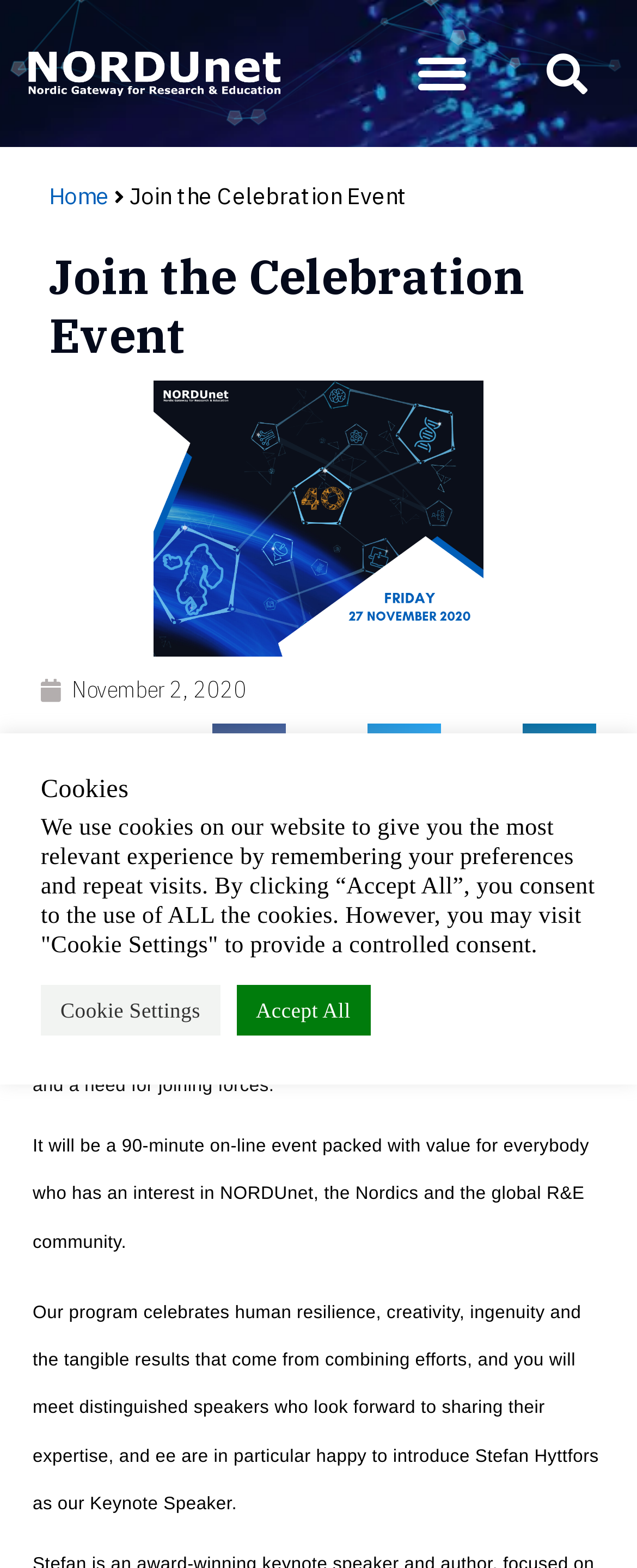Respond to the following question with a brief word or phrase:
What is the event being celebrated?

40th anniversary